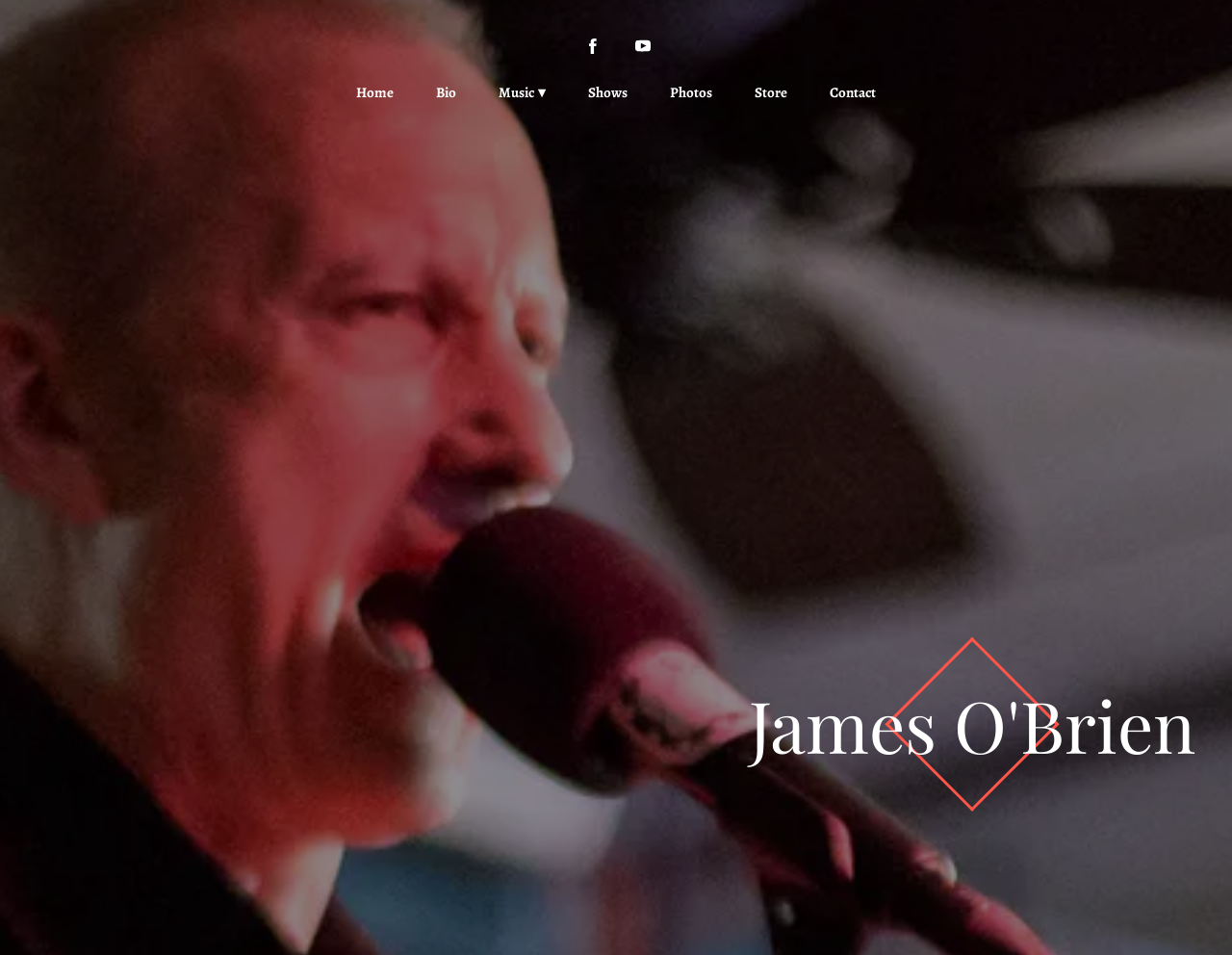Show the bounding box coordinates for the HTML element described as: "James O'Brien".

[0.608, 0.766, 0.97, 0.795]